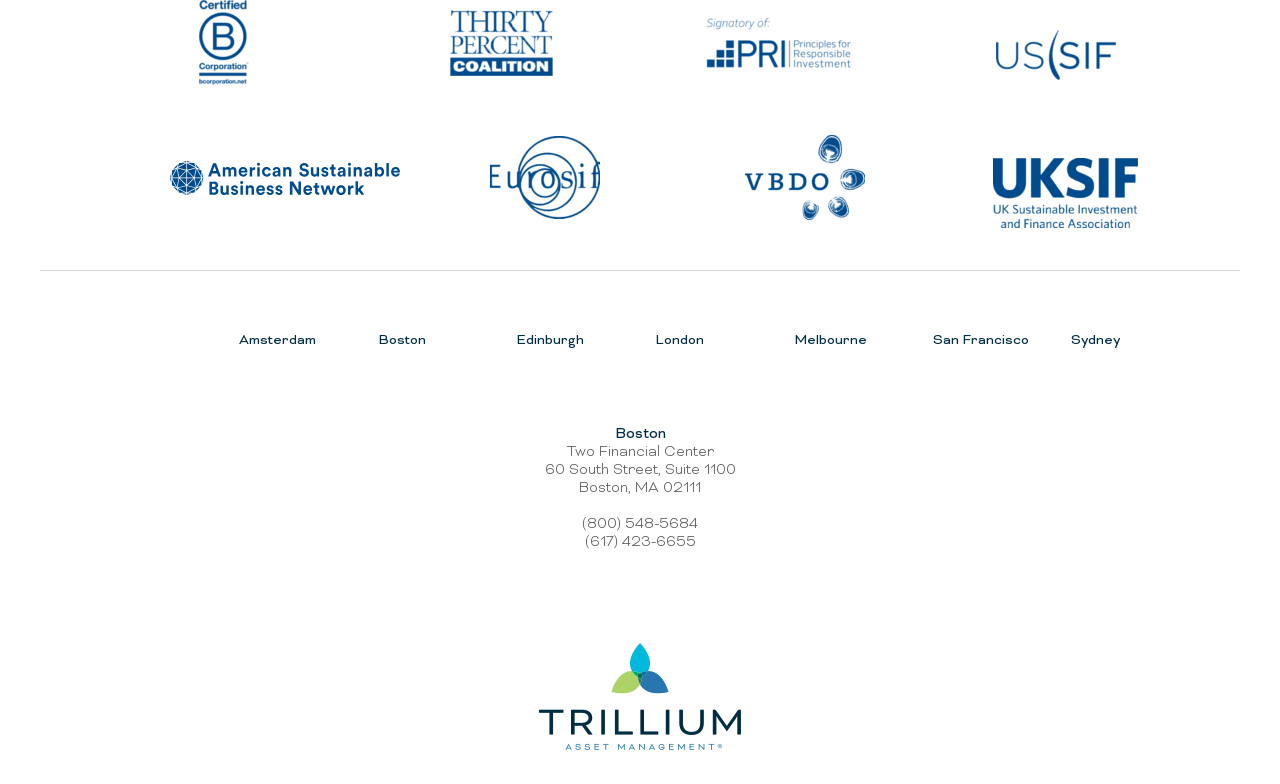Could you specify the bounding box coordinates for the clickable section to complete the following instruction: "click the image with BCorp logo"?

[0.155, 0.0, 0.194, 0.109]